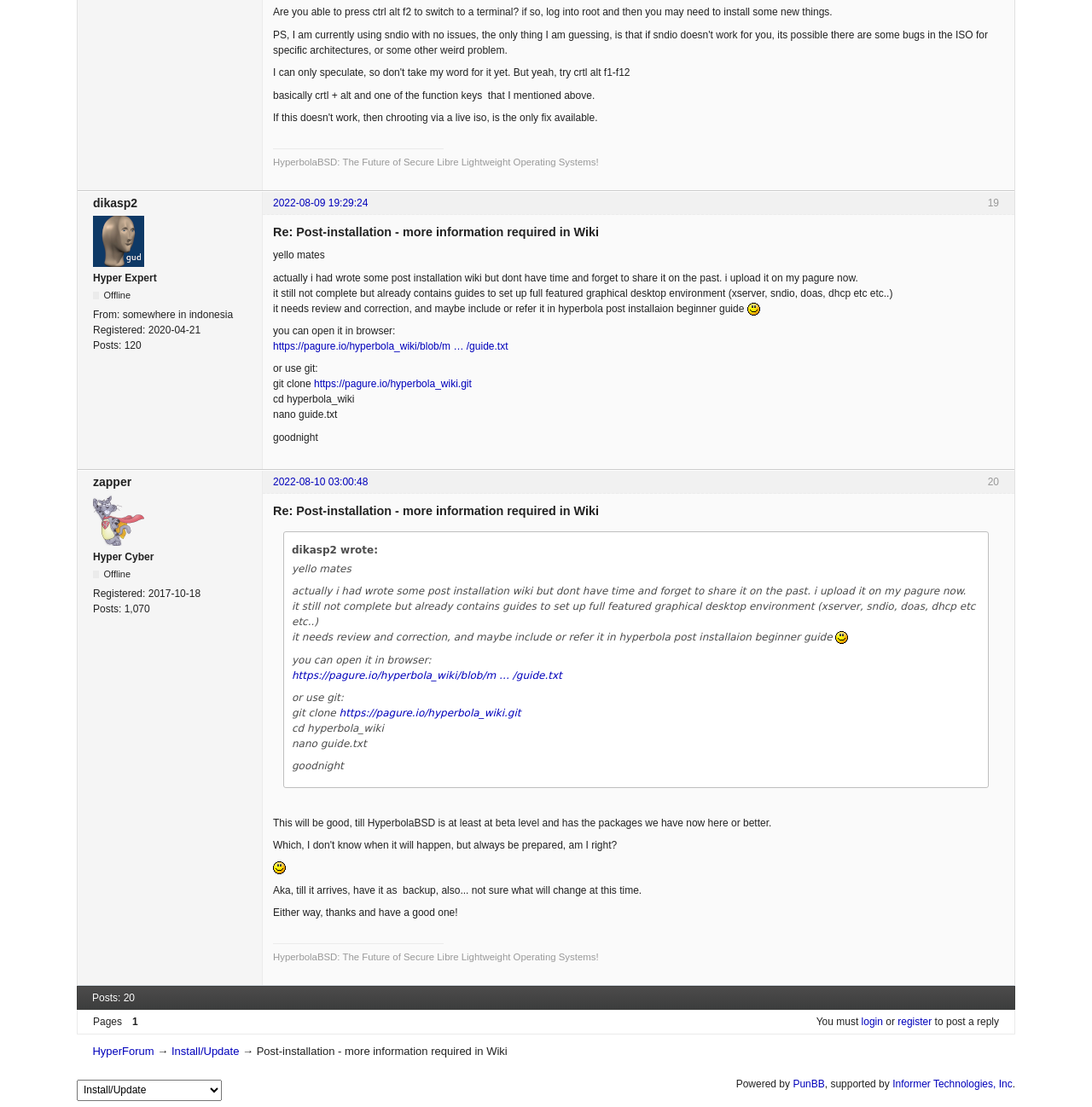Based on the description "Informer Technologies, Inc", find the bounding box of the specified UI element.

[0.817, 0.974, 0.927, 0.985]